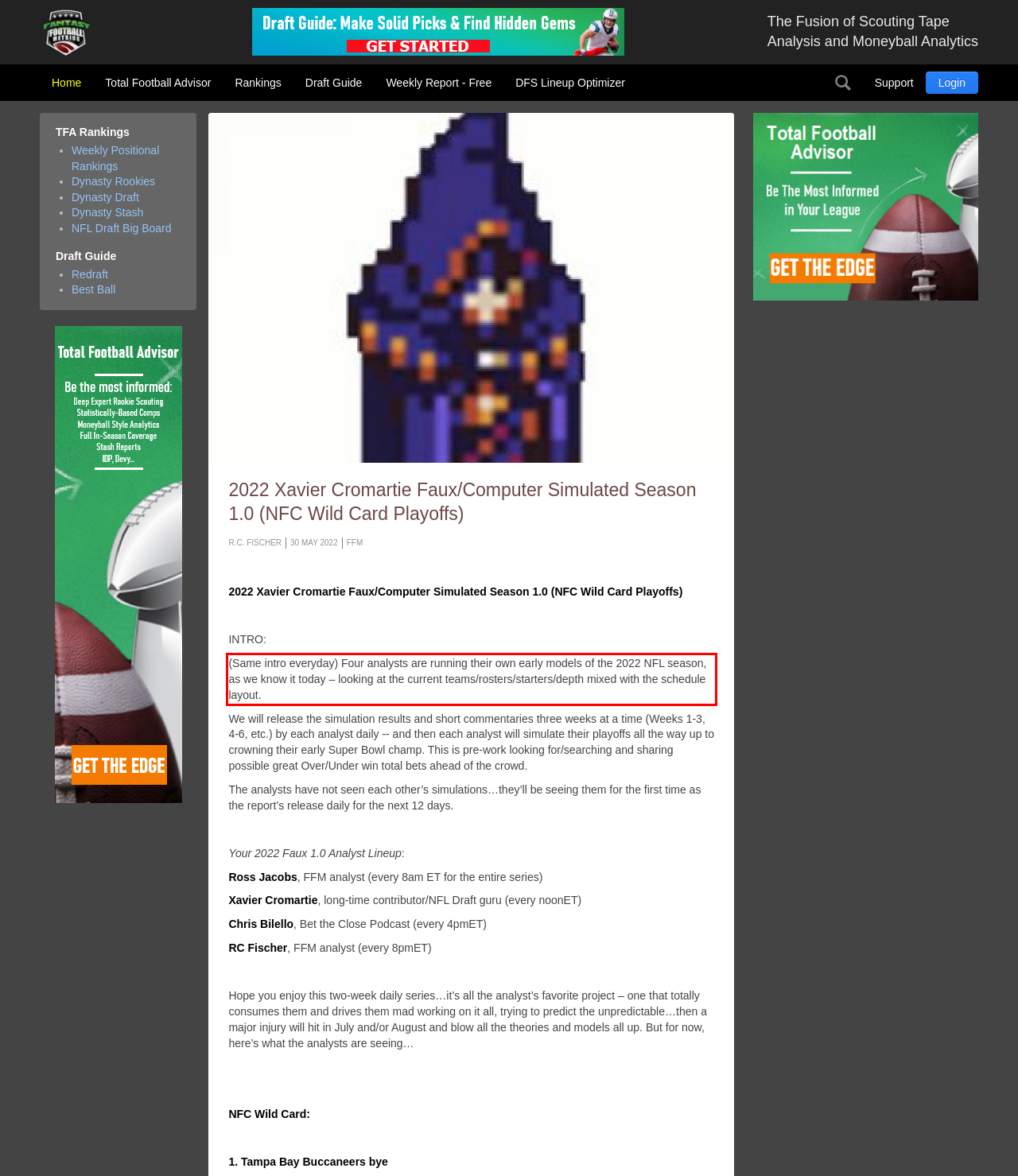Please examine the screenshot of the webpage and read the text present within the red rectangle bounding box.

(Same intro everyday) Four analysts are running their own early models of the 2022 NFL season, as we know it today – looking at the current teams/rosters/starters/depth mixed with the schedule layout.